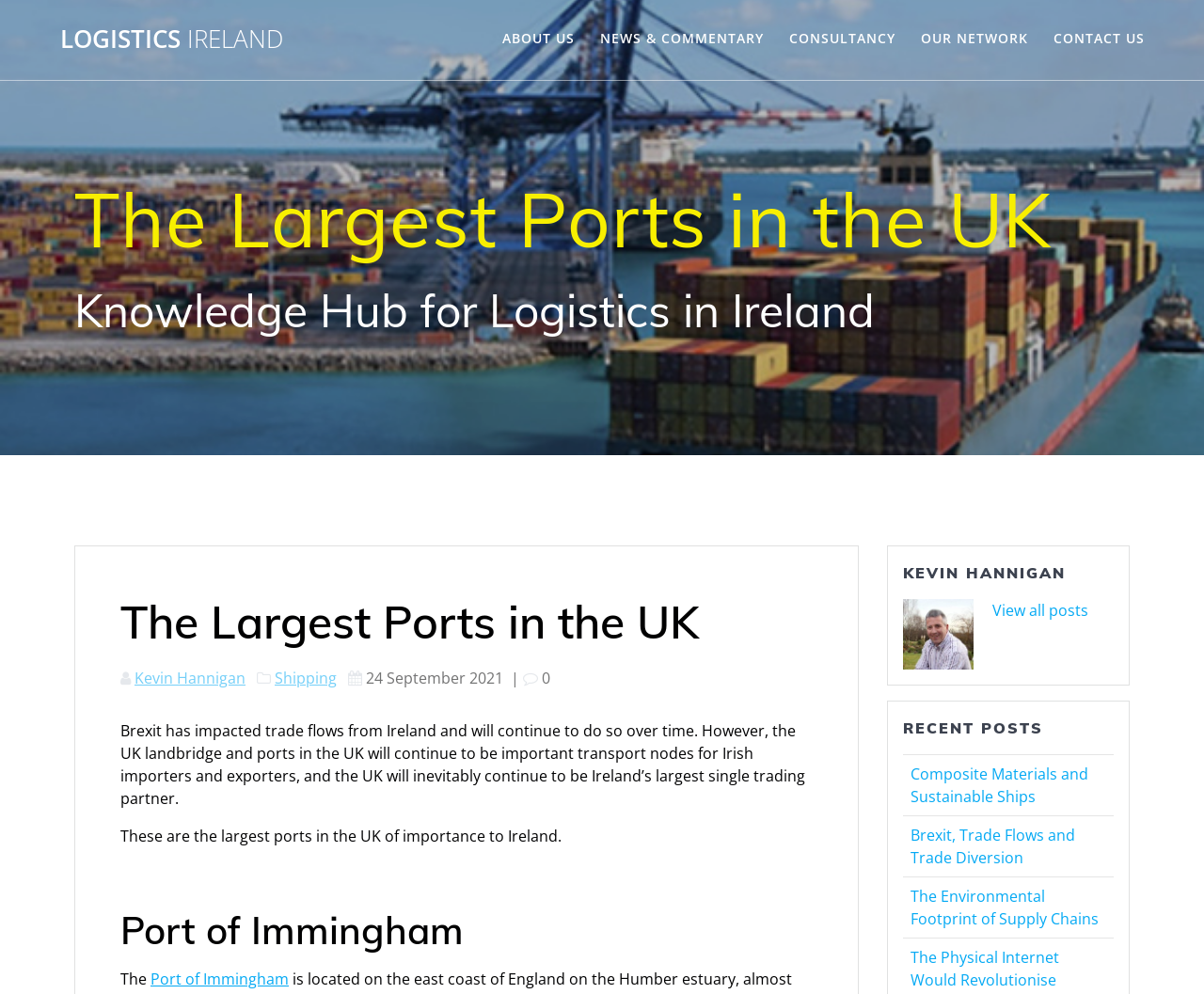Please indicate the bounding box coordinates for the clickable area to complete the following task: "read about composite materials and sustainable ships". The coordinates should be specified as four float numbers between 0 and 1, i.e., [left, top, right, bottom].

[0.756, 0.768, 0.904, 0.812]